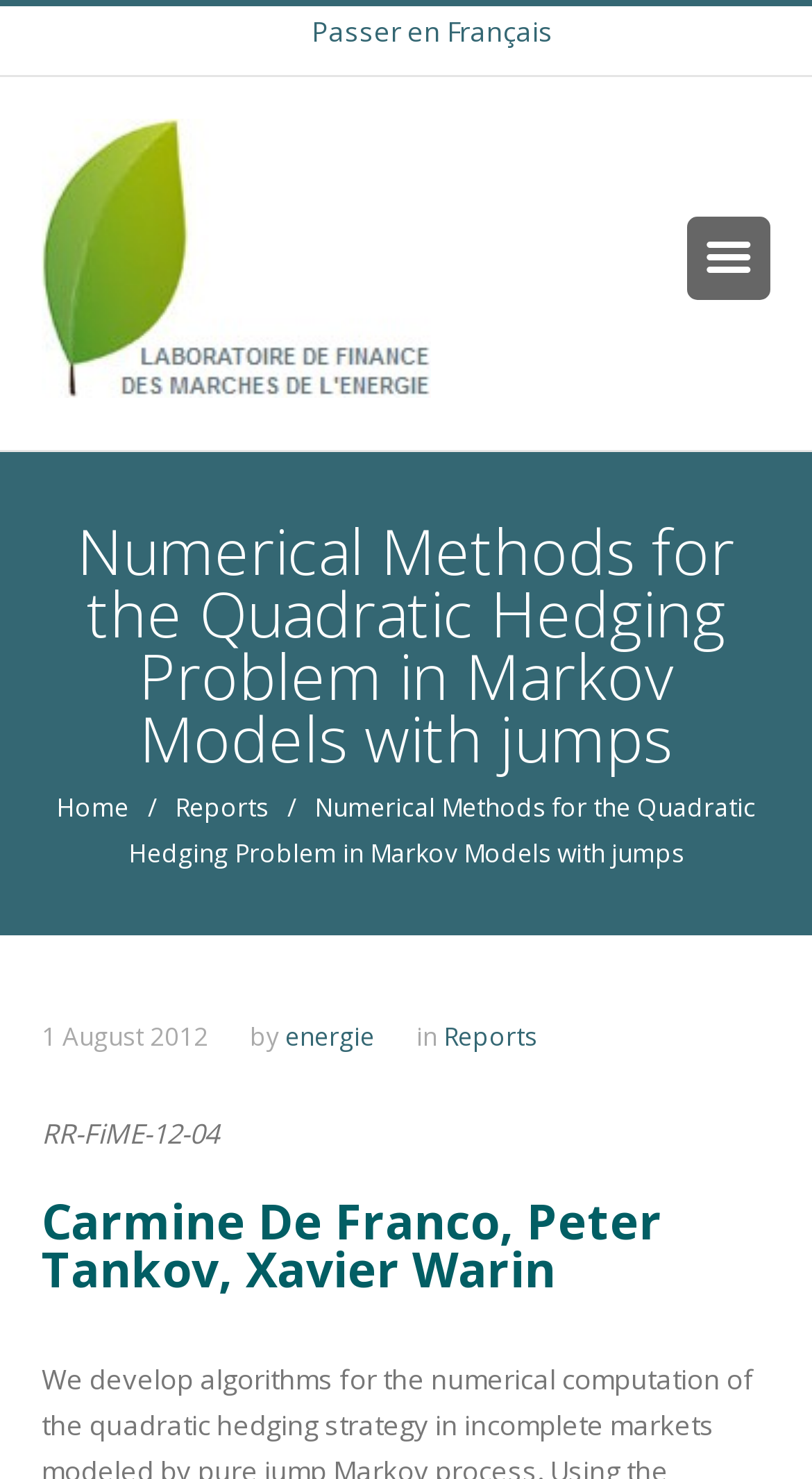Predict the bounding box coordinates of the UI element that matches this description: "Passer en Français". The coordinates should be in the format [left, top, right, bottom] with each value between 0 and 1.

[0.383, 0.008, 0.681, 0.034]